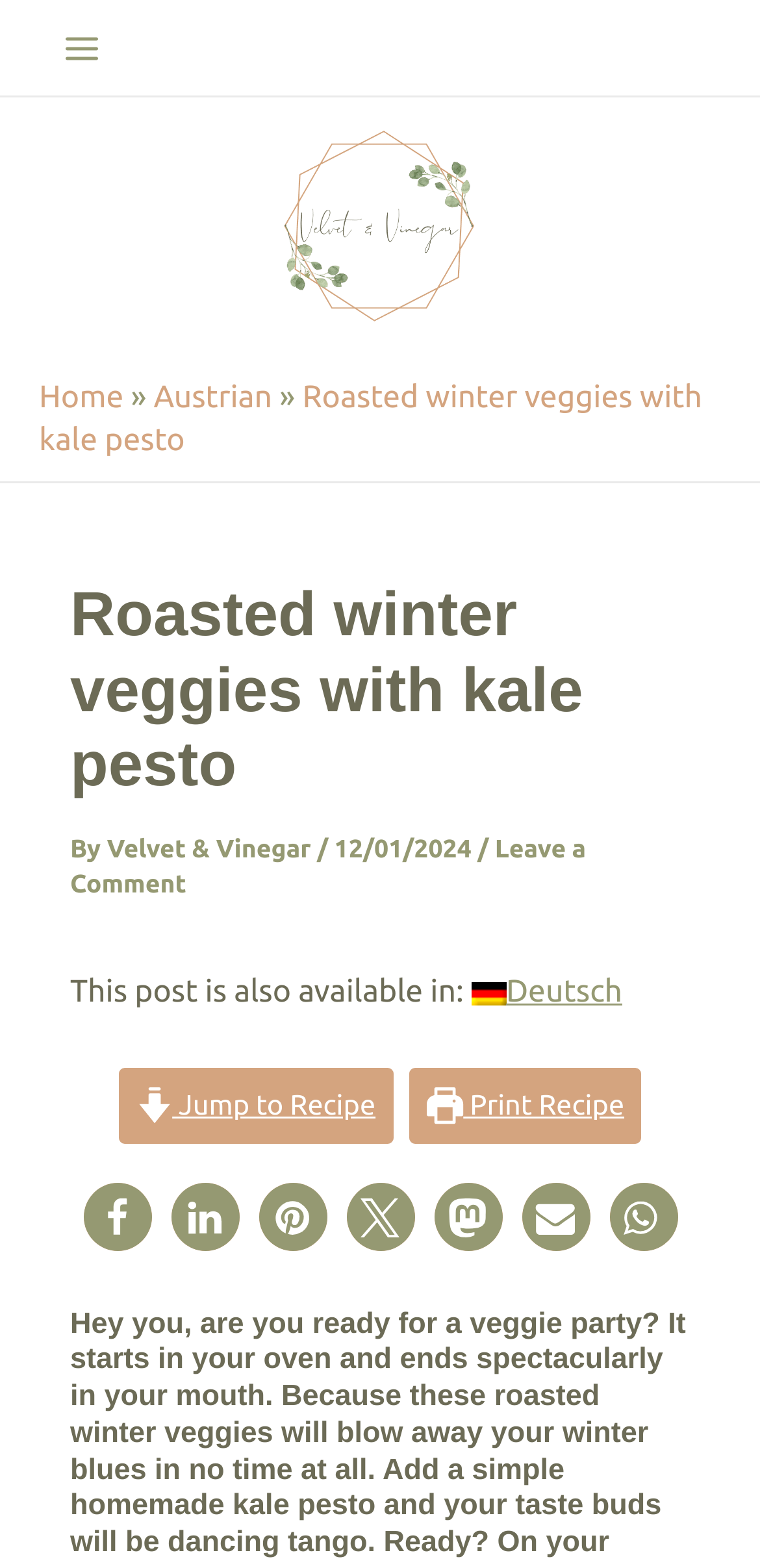What is the name of the blog?
Craft a detailed and extensive response to the question.

I determined the answer by looking at the link element with the text 'Velvet & Vinegar' which is located at the top of the webpage, indicating that it is the name of the blog.